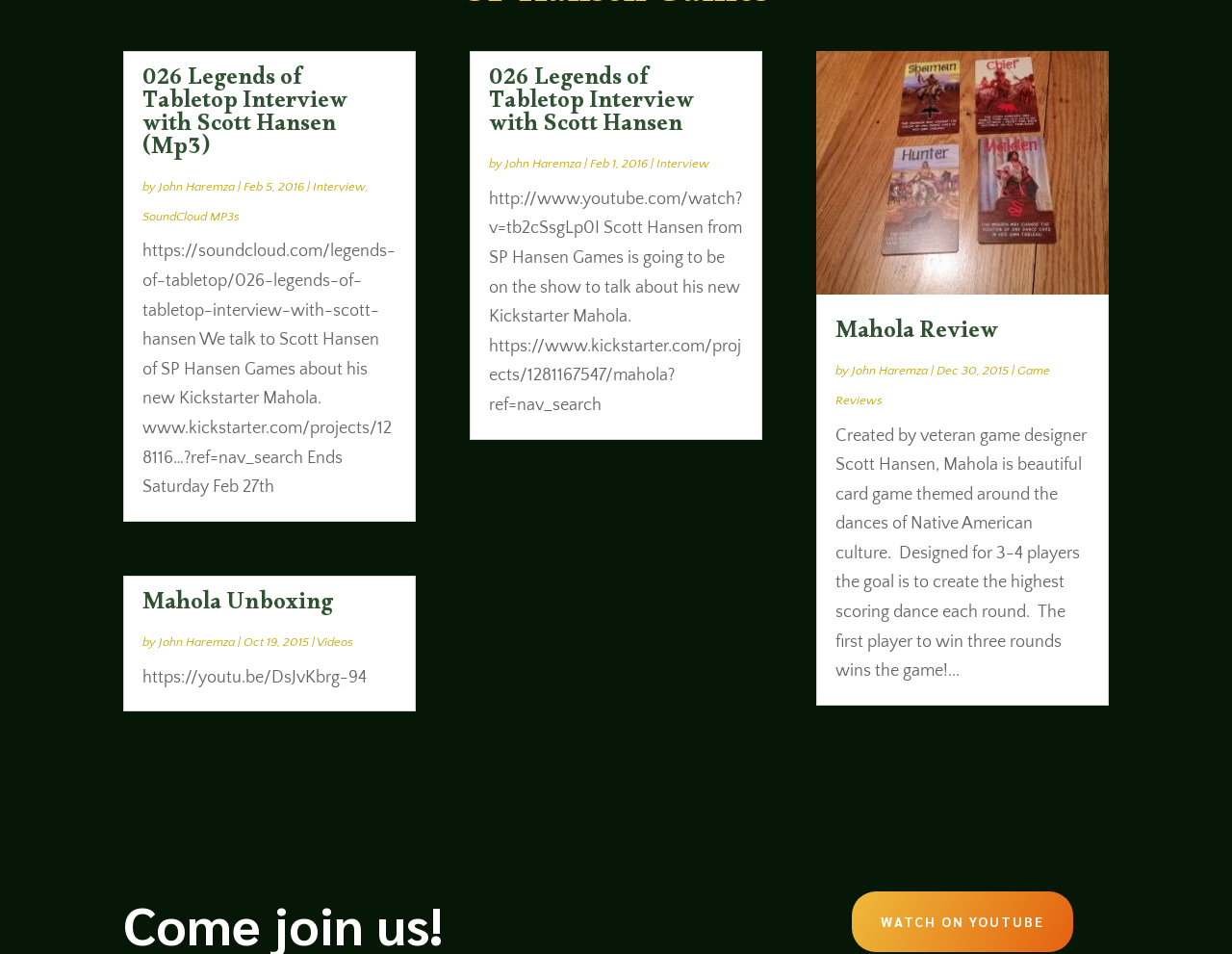From the element description: "BUY THIS BOOK", extract the bounding box coordinates of the UI element. The coordinates should be expressed as four float numbers between 0 and 1, in the order [left, top, right, bottom].

None